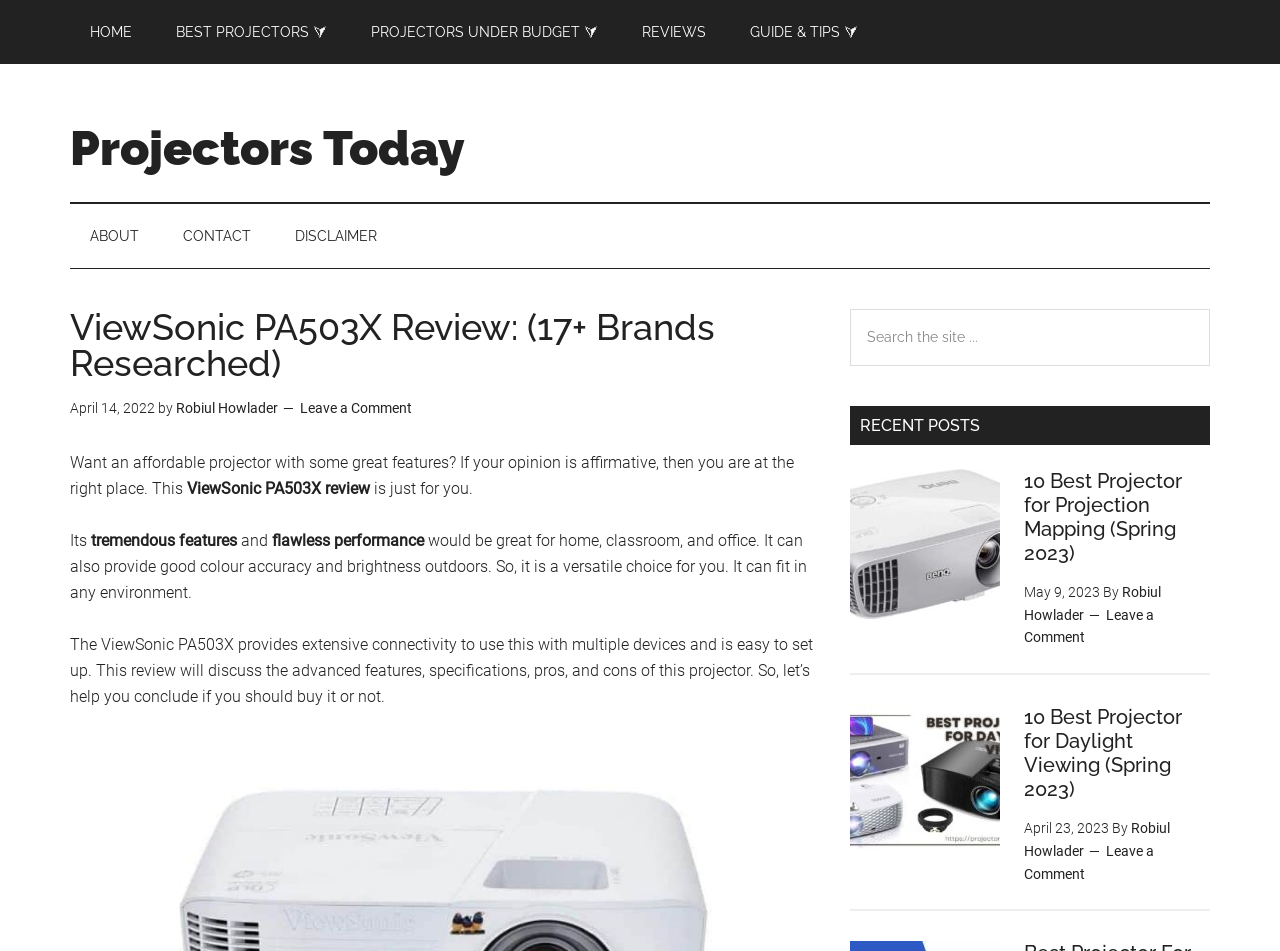Show the bounding box coordinates for the element that needs to be clicked to execute the following instruction: "Search the site". Provide the coordinates in the form of four float numbers between 0 and 1, i.e., [left, top, right, bottom].

[0.664, 0.325, 0.945, 0.385]